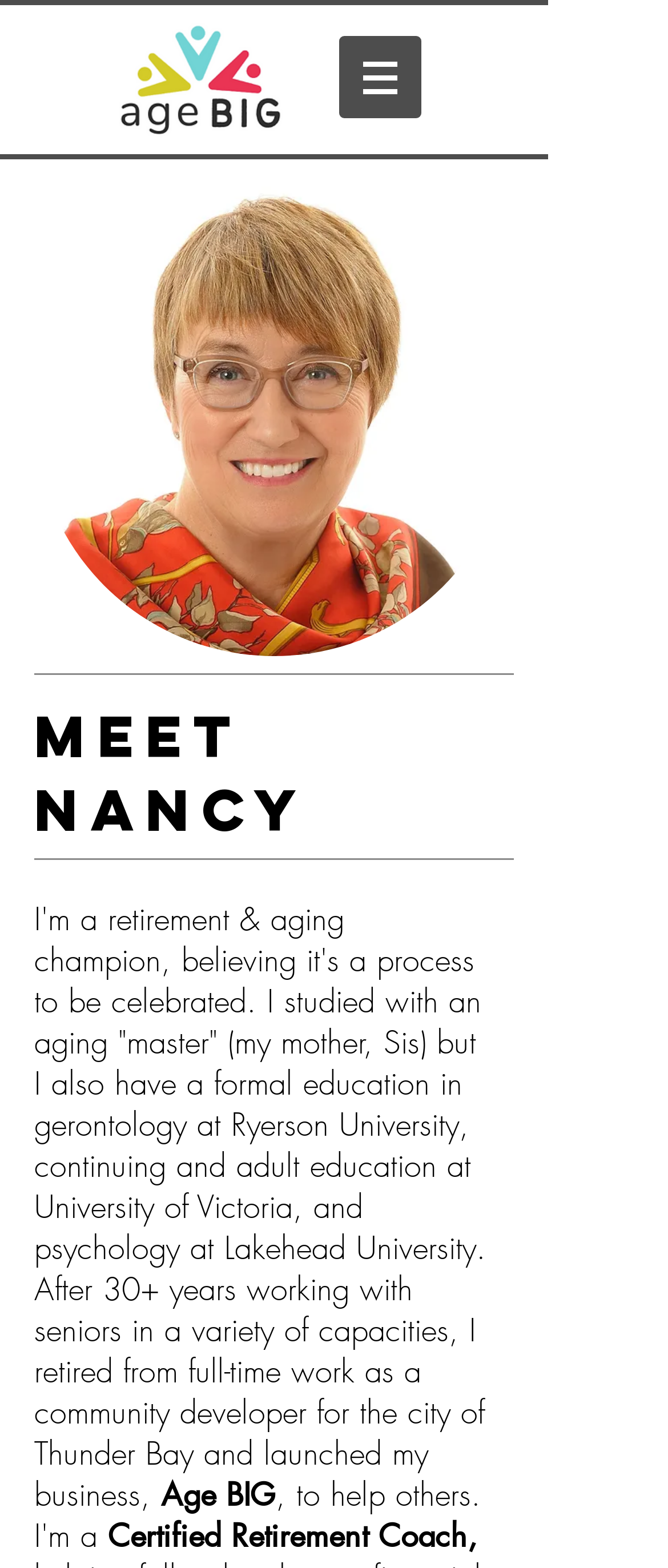Create an elaborate caption that covers all aspects of the webpage.

The webpage is about Age Big, a business founded by Nancy, a certified retirement coach with a background in gerontology, education, and psychology. At the top left corner, there is a logo of Age Big, a white background image with the company name. Next to the logo, there is a navigation menu labeled "Site" with a dropdown button. 

Below the navigation menu, there is a large image taking up most of the width of the page, showing a person, likely Nancy. Above the image, there is a heading "Meet Nancy" in a prominent font. 

To the right of the image, there is a block of text that describes Nancy's background and experience. The text starts with "I" and goes on to explain her education, work experience, and the launch of her business, Age Big. The text is divided into several paragraphs, with the company name "Age Big" highlighted in the middle. At the bottom of the text, there is a mention of Nancy being a certified retirement coach.